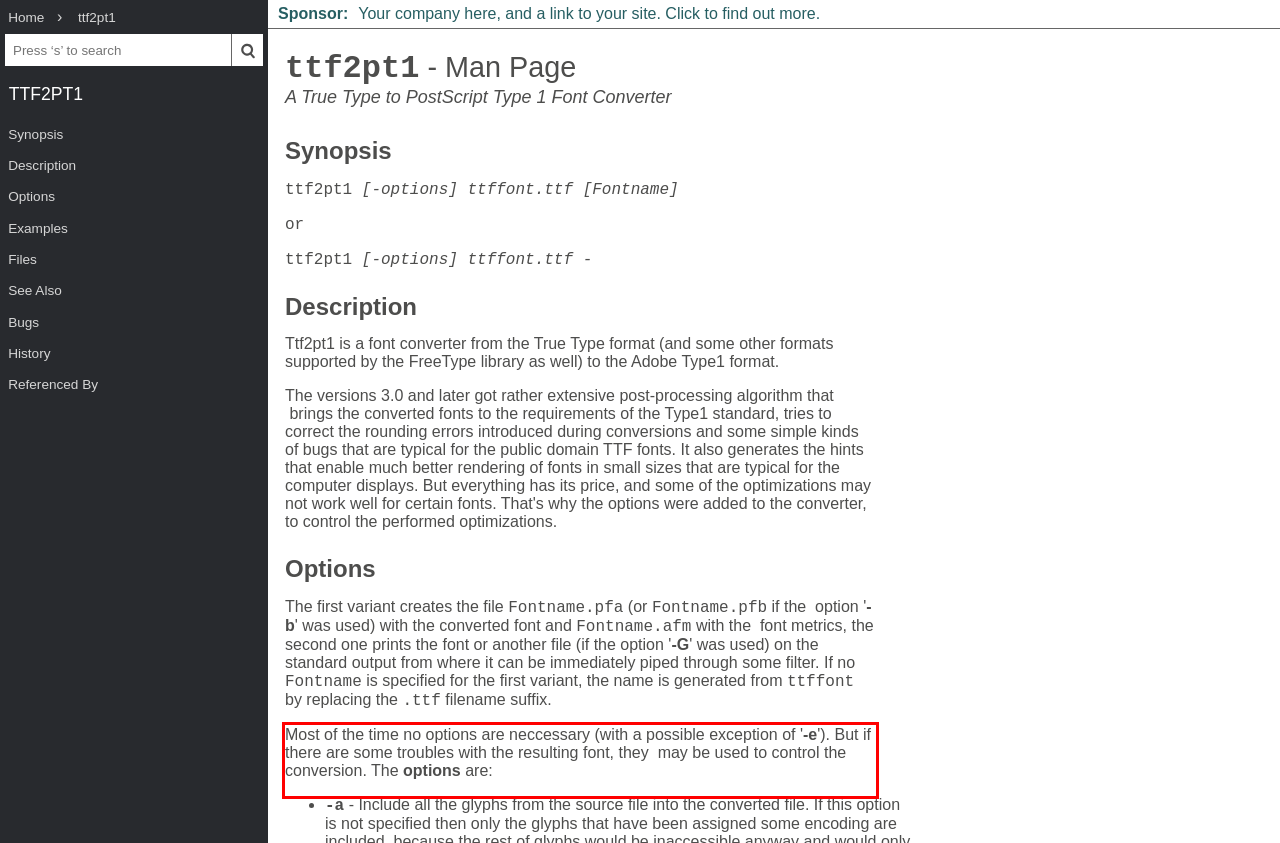Look at the screenshot of the webpage, locate the red rectangle bounding box, and generate the text content that it contains.

Most of the time no options are neccessary (with a possible exception of '-e'). But if there are some troubles with the resulting font, they may be used to control the conversion. The options are: